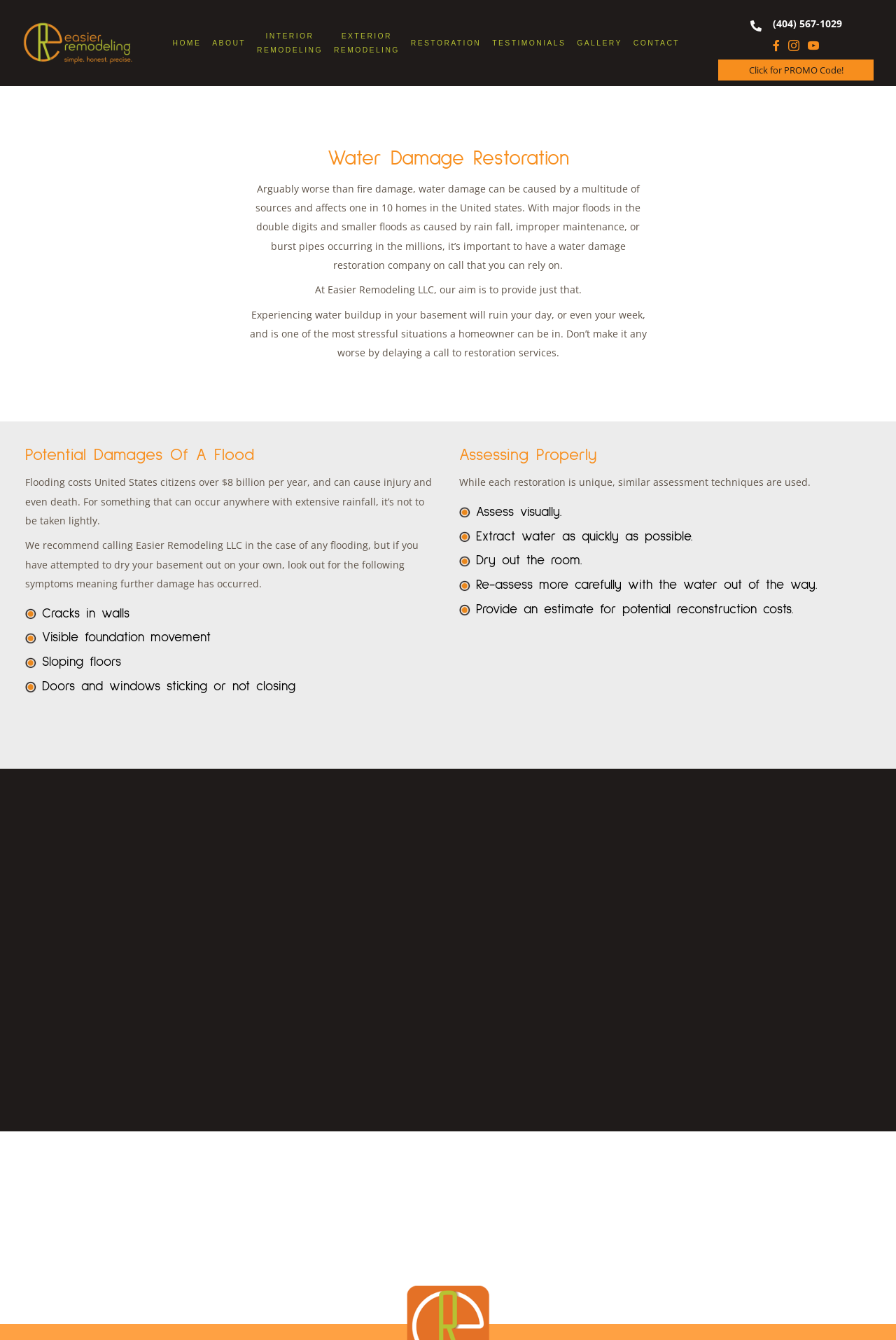Using floating point numbers between 0 and 1, provide the bounding box coordinates in the format (top-left x, top-left y, bottom-right x, bottom-right y). Locate the UI element described here: alt="Logo" title="logo"

[0.031, 0.033, 0.187, 0.045]